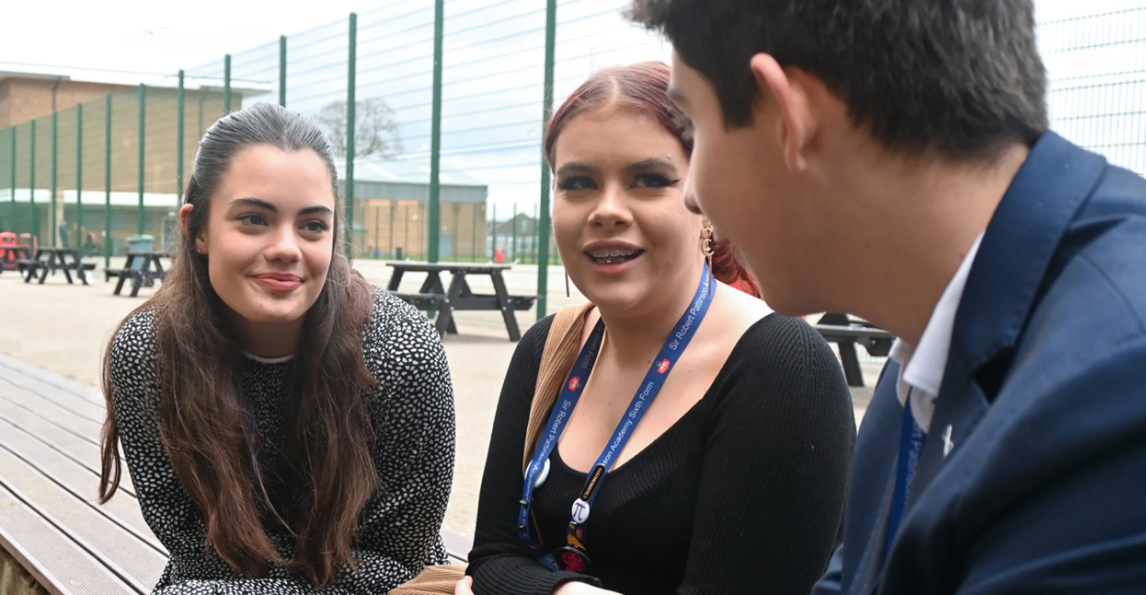What is the setting of the outdoor scene?
Provide a detailed and well-explained answer to the question.

By observing the background of the image, I can see a fenced outdoor area with benches, which hints at a school community setting, likely a sports or recreational space.